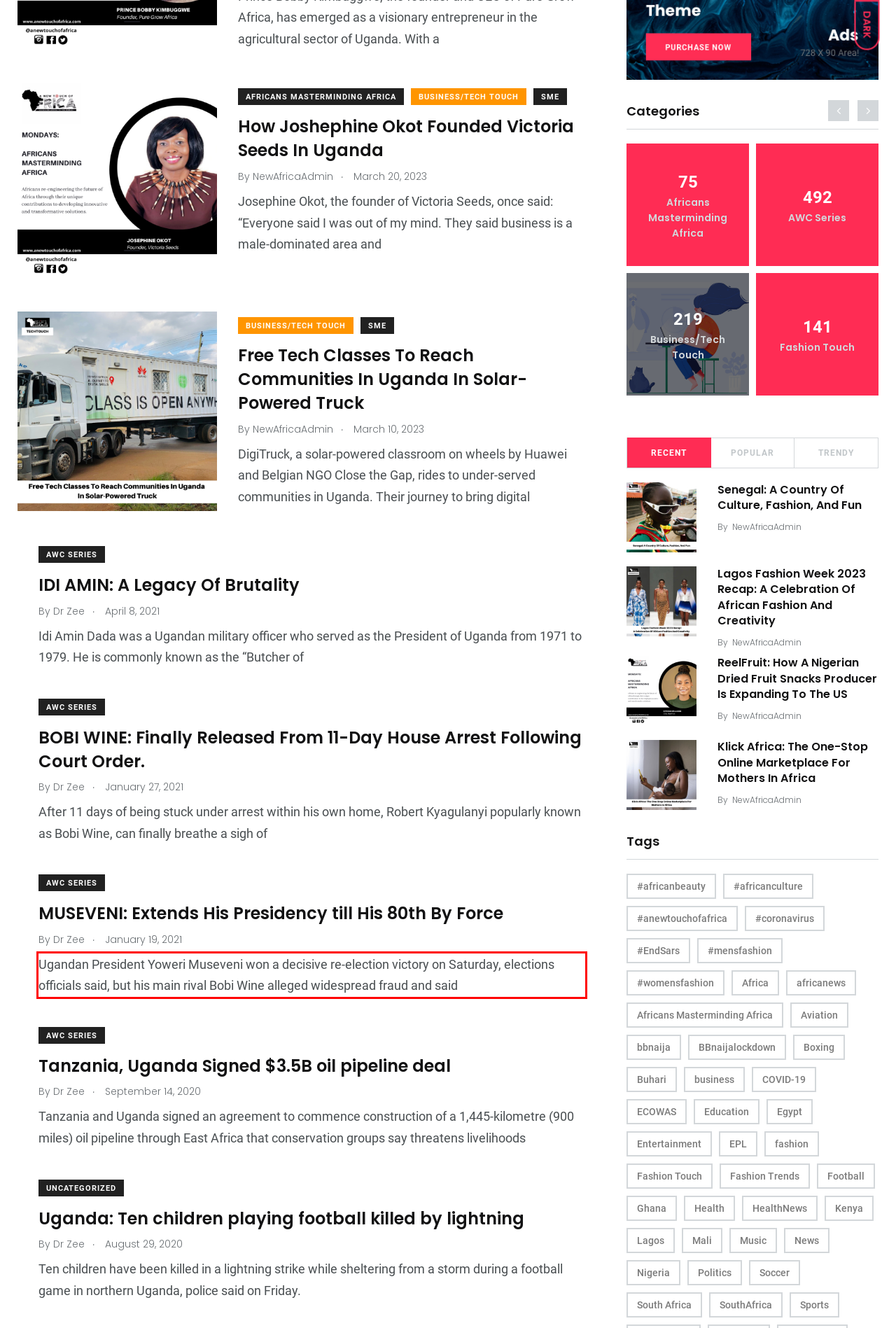You are presented with a webpage screenshot featuring a red bounding box. Perform OCR on the text inside the red bounding box and extract the content.

Ugandan President Yoweri Museveni won a decisive re-election victory on Saturday, elections officials said, but his main rival Bobi Wine alleged widespread fraud and said